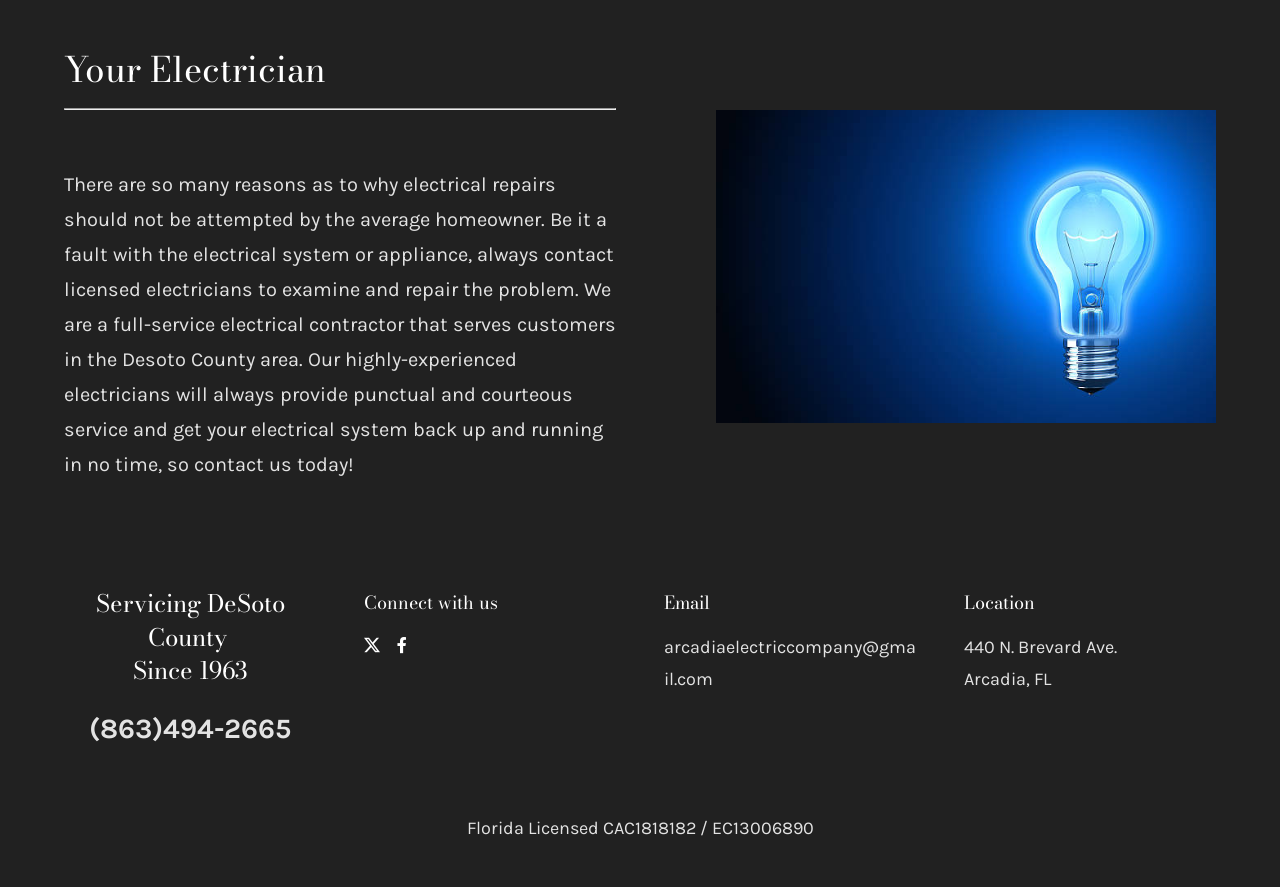Given the element description "arcadiaelectriccompany@gmail.com", identify the bounding box of the corresponding UI element.

[0.519, 0.717, 0.716, 0.778]